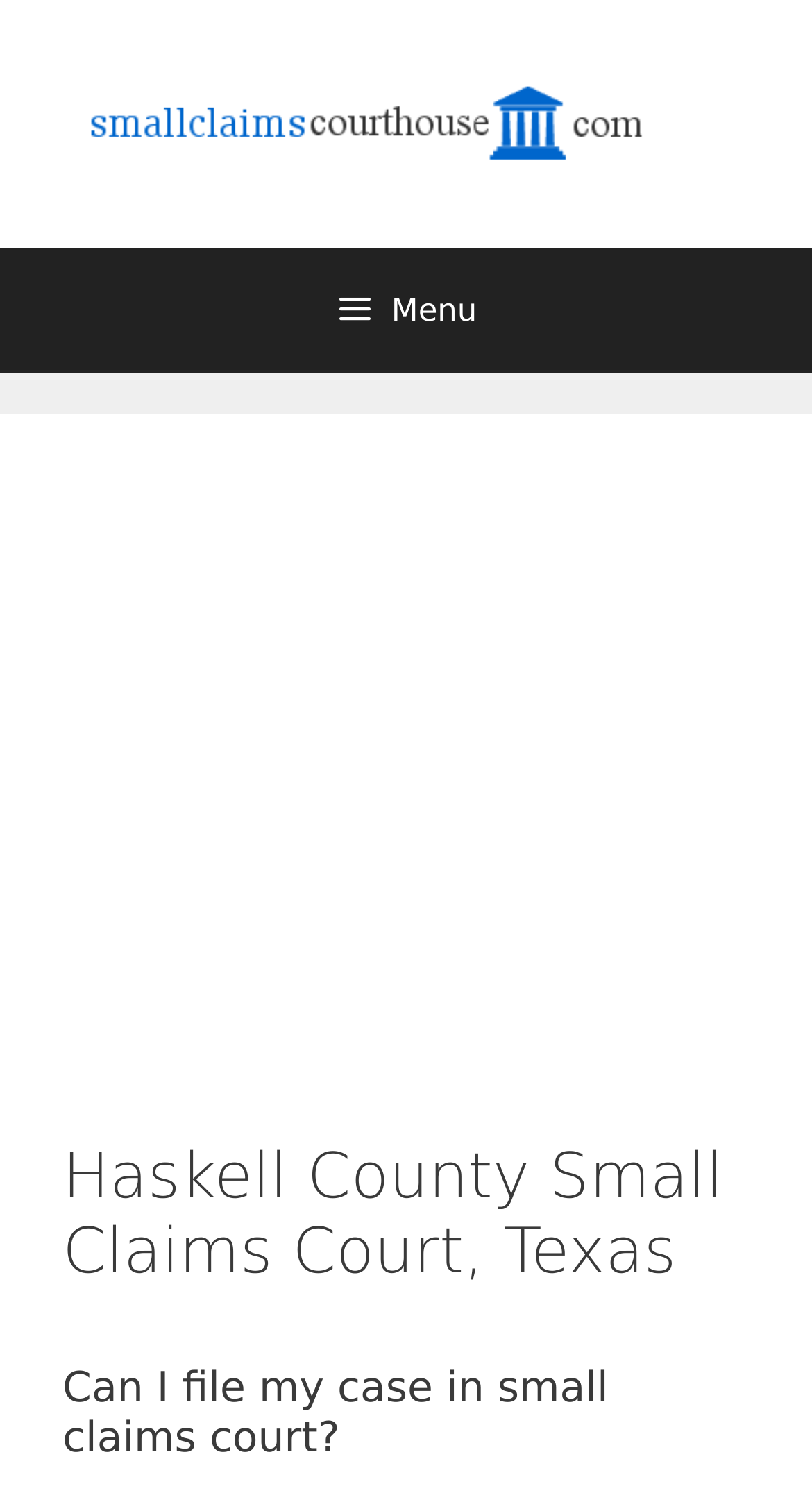What is the name of the county mentioned on the webpage?
Please answer using one word or phrase, based on the screenshot.

Haskell County